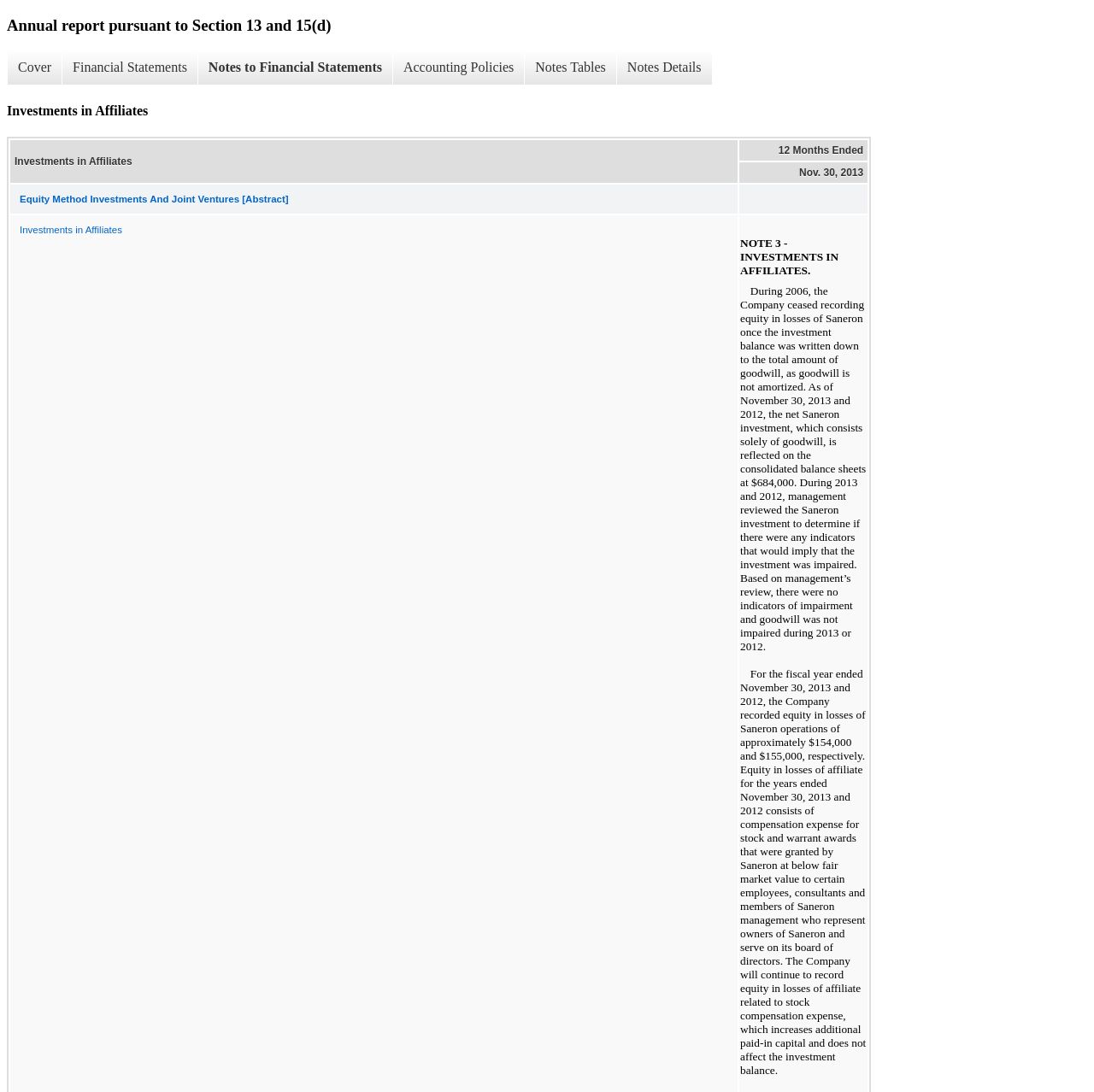Explain in detail what you observe on this webpage.

The webpage appears to be an annual report of Cryo-Cell International, Inc. pursuant to Section 13 and 15(d). At the top, there is a heading that matches the title of the report. Below the heading, there are several links arranged horizontally, including "Cover", "Financial Statements", "Notes to Financial Statements", "Accounting Policies", "Notes Tables", and "Notes Details". 

Further down, there is another heading titled "Investments in Affiliates". Below this heading, there is a table with two column headers: "Investments in Affiliates" and "12 Months Ended". The table has three rows, with the first row containing a link to "Equity Method Investments And Joint Ventures [Abstract]" in the first column, and an empty cell in the second column. The second row has a column header "Nov. 30, 2013" in the second column. The third row has a link to "Investments in Affiliates" in the first column, and an empty cell in the second column.